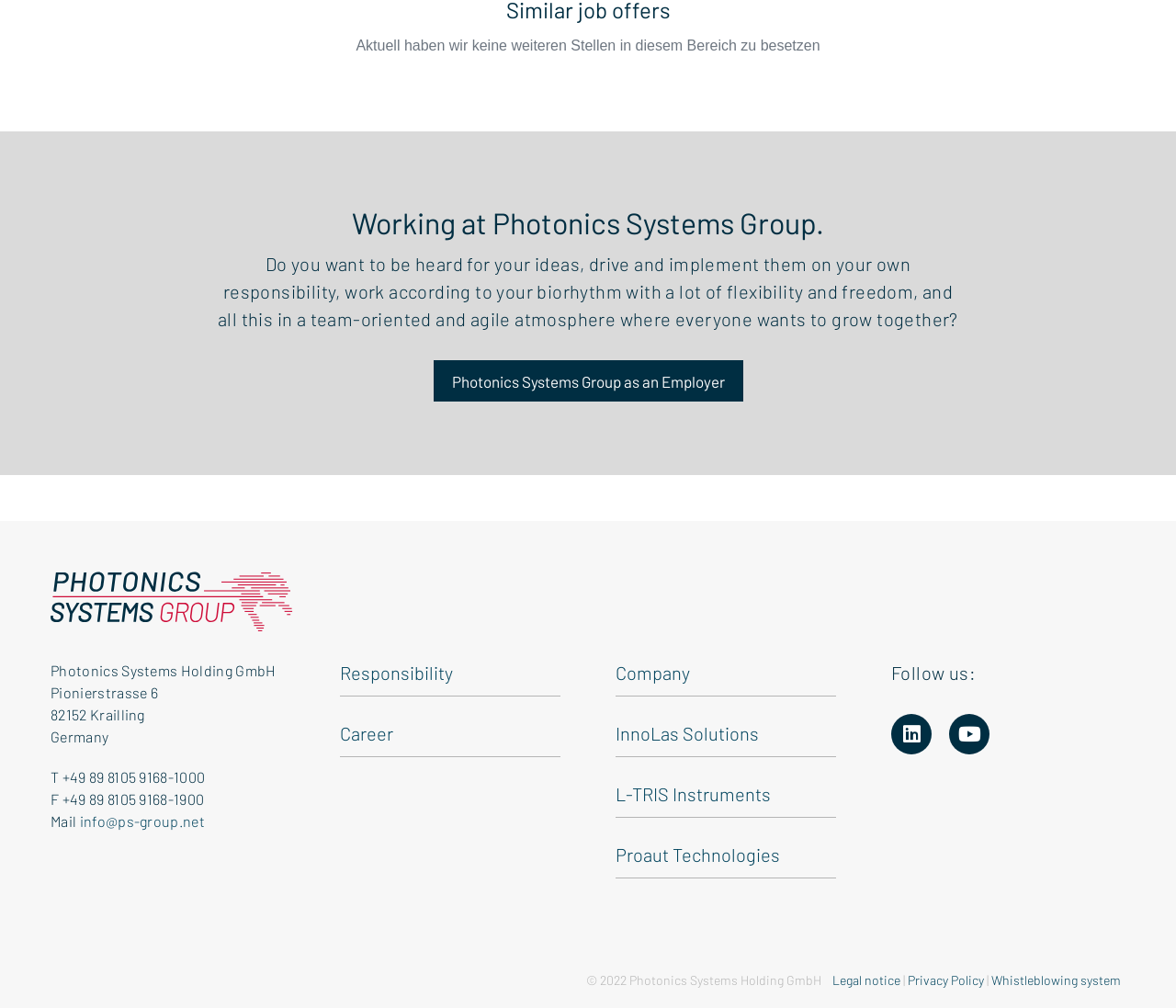Please find and report the bounding box coordinates of the element to click in order to perform the following action: "Follow Photonics Systems Group on Linkedin". The coordinates should be expressed as four float numbers between 0 and 1, in the format [left, top, right, bottom].

[0.758, 0.708, 0.792, 0.748]